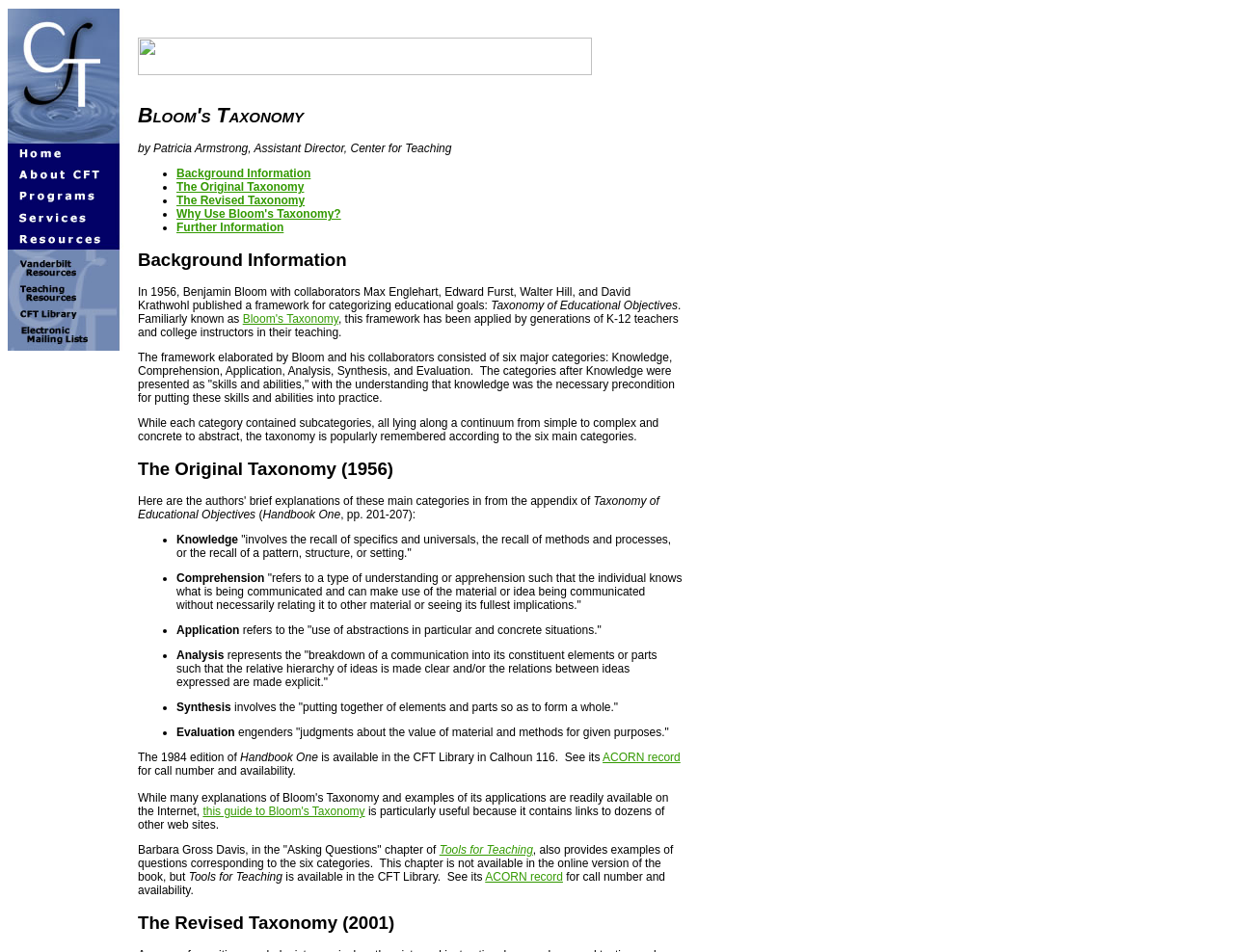Locate the bounding box of the UI element described in the following text: "ACORN record".

[0.488, 0.789, 0.551, 0.803]